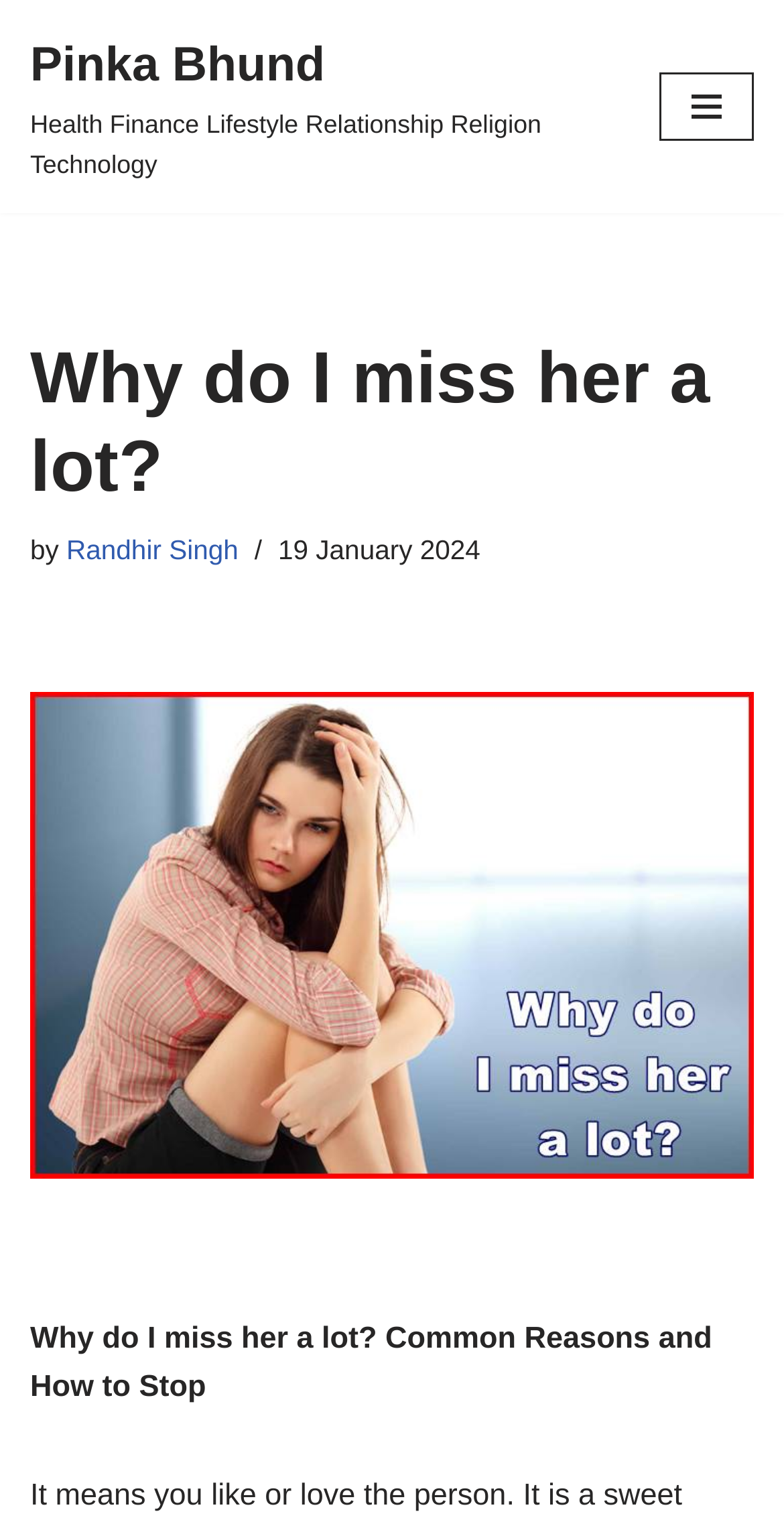Answer this question using a single word or a brief phrase:
What is the author of the article?

Randhir Singh